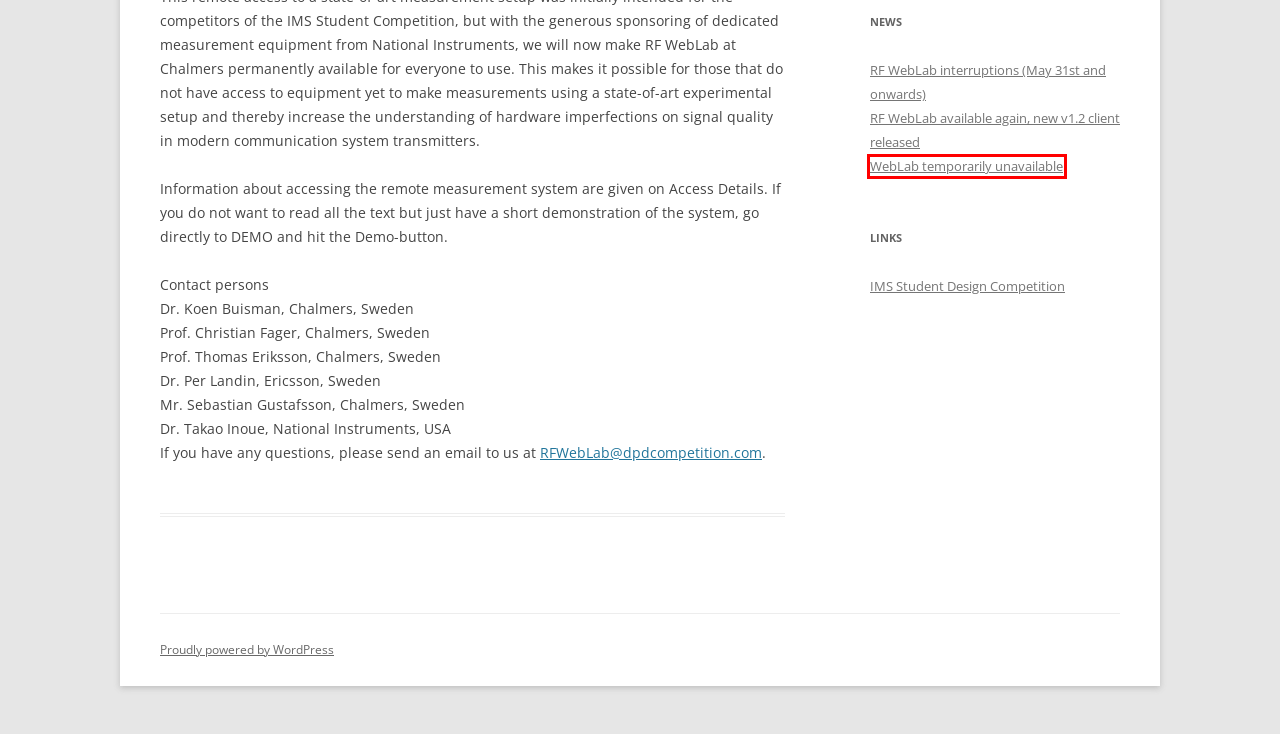View the screenshot of the webpage containing a red bounding box around a UI element. Select the most fitting webpage description for the new page shown after the element in the red bounding box is clicked. Here are the candidates:
A. Access Details | RF WebLab
B. RF WebLab interruptions (May 31st and onwards) | RF WebLab
C. Measurement Setup | RF WebLab
D. DEMO | RF WebLab
E. WebLab temporarily unavailable | RF WebLab
F. RF WebLab available again, new v1.2 client released | RF WebLab
G. News | RF WebLab | Online RF Measurements
H. Blog Tool, Publishing Platform, and CMS – WordPress.org

E